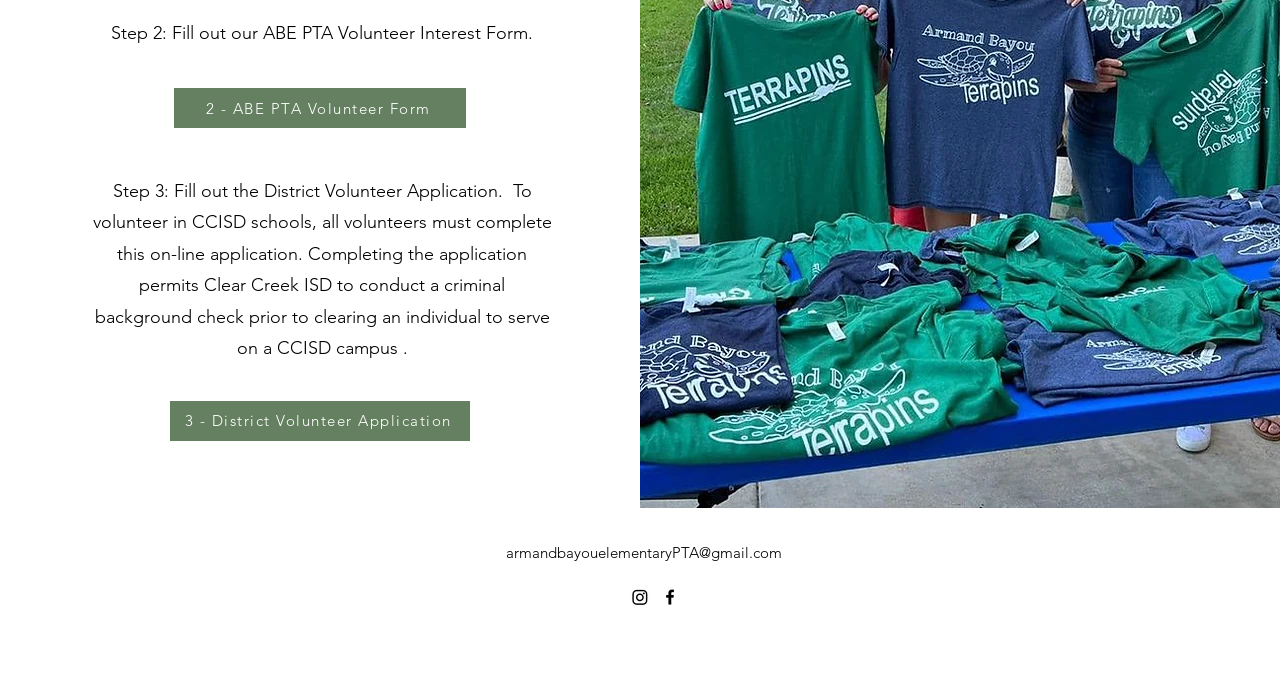Provide the bounding box coordinates of the UI element this sentence describes: "Grow Bags".

None